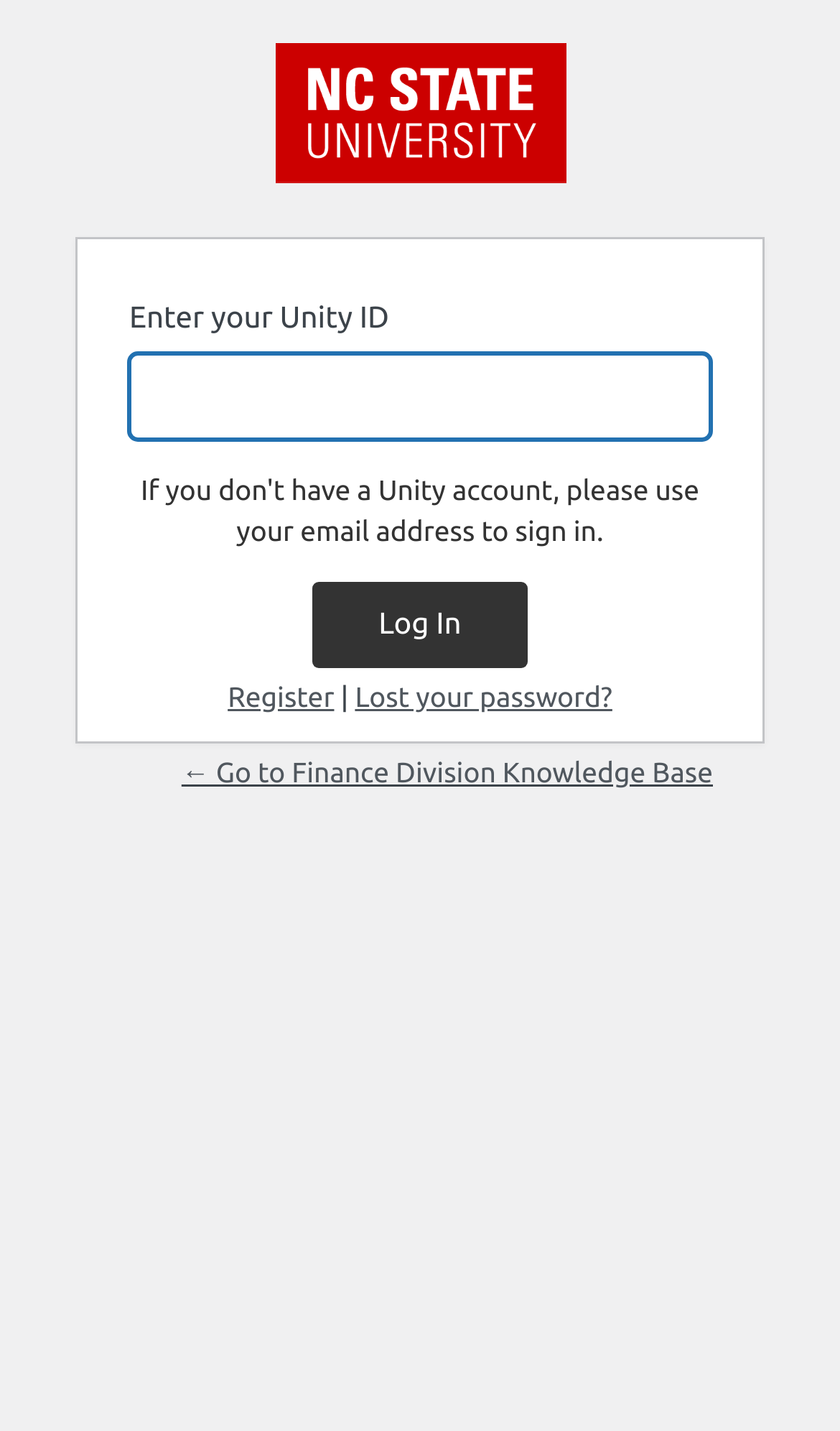Answer the question with a brief word or phrase:
What is the function of the 'Log In' button?

Submit login credentials